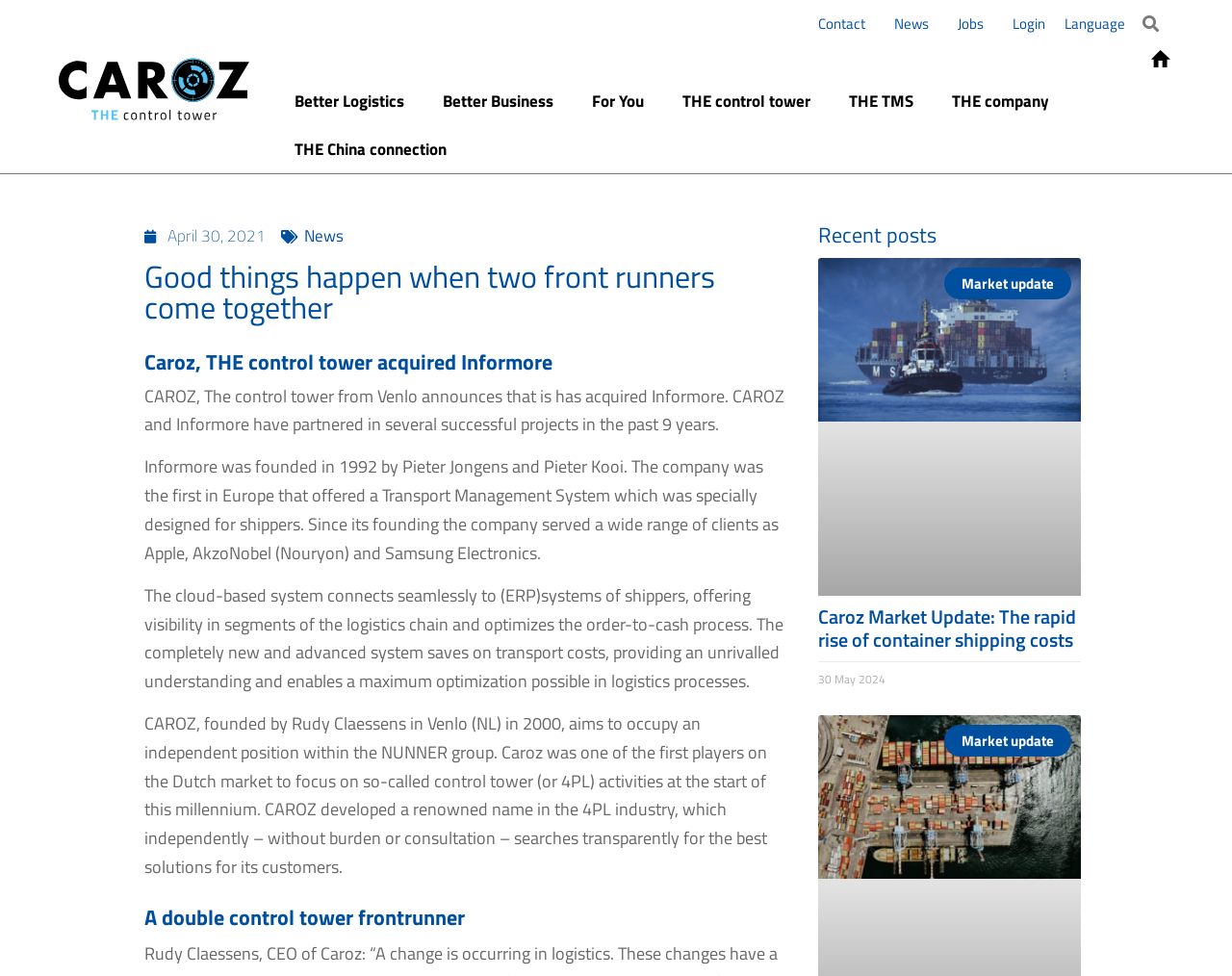Please find the bounding box for the following UI element description. Provide the coordinates in (top-left x, top-left y, bottom-right x, bottom-right y) format, with values between 0 and 1: News

[0.247, 0.229, 0.279, 0.254]